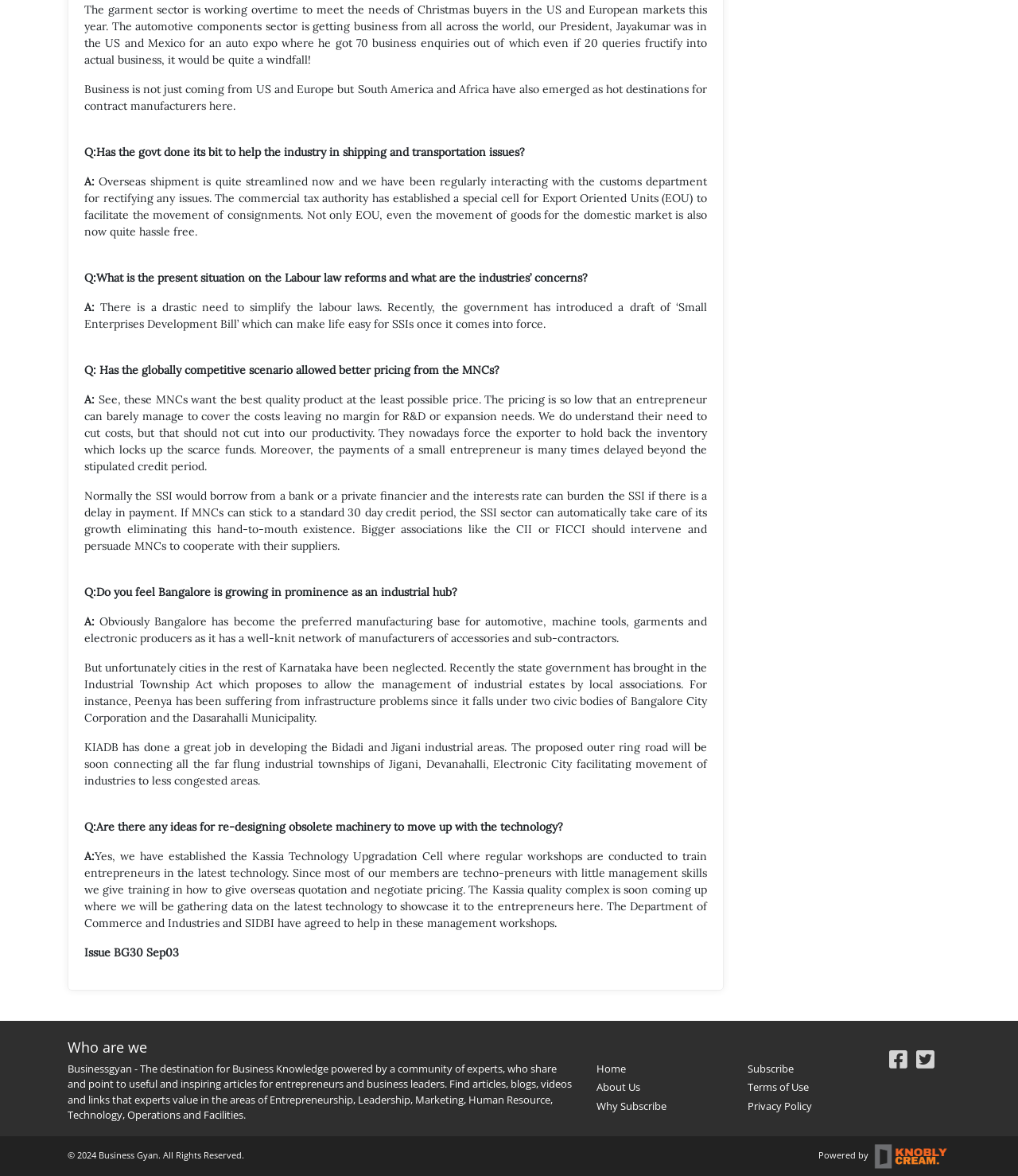What is the purpose of the Kassia Technology Upgradation Cell?
Look at the image and construct a detailed response to the question.

According to the article, the Kassia Technology Upgradation Cell conducts regular workshops to train entrepreneurs in the latest technology, and also provides training on how to give overseas quotations and negotiate pricing.